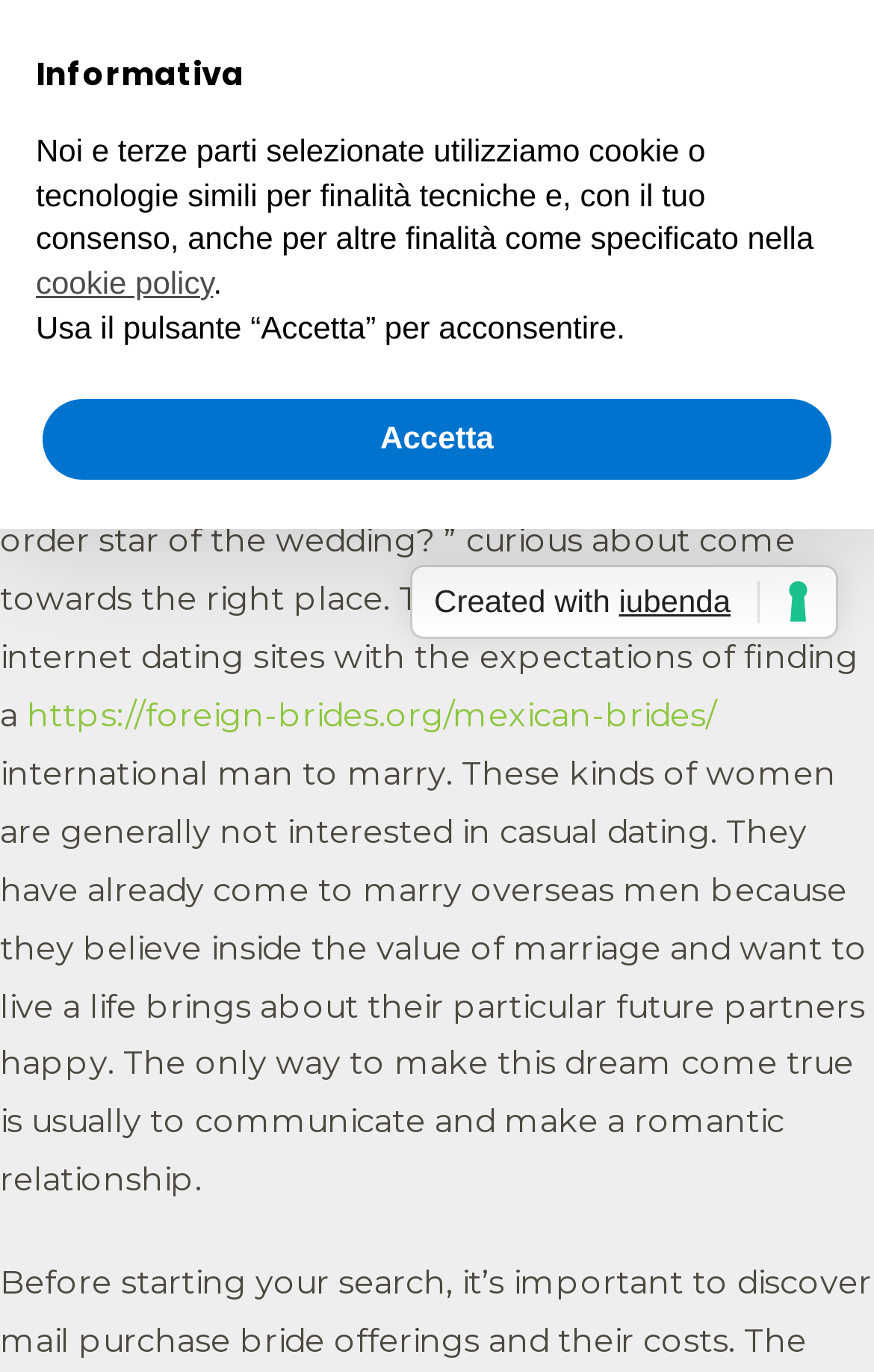Analyze the image and provide a detailed answer to the question: What is the purpose of the women on the website?

Based on the text on the webpage, it is clear that the women on the website are looking for a husband. They register on the website with the expectation of finding a international man to marry, and they believe in the value of marriage and want to live a life that makes their future partners happy.